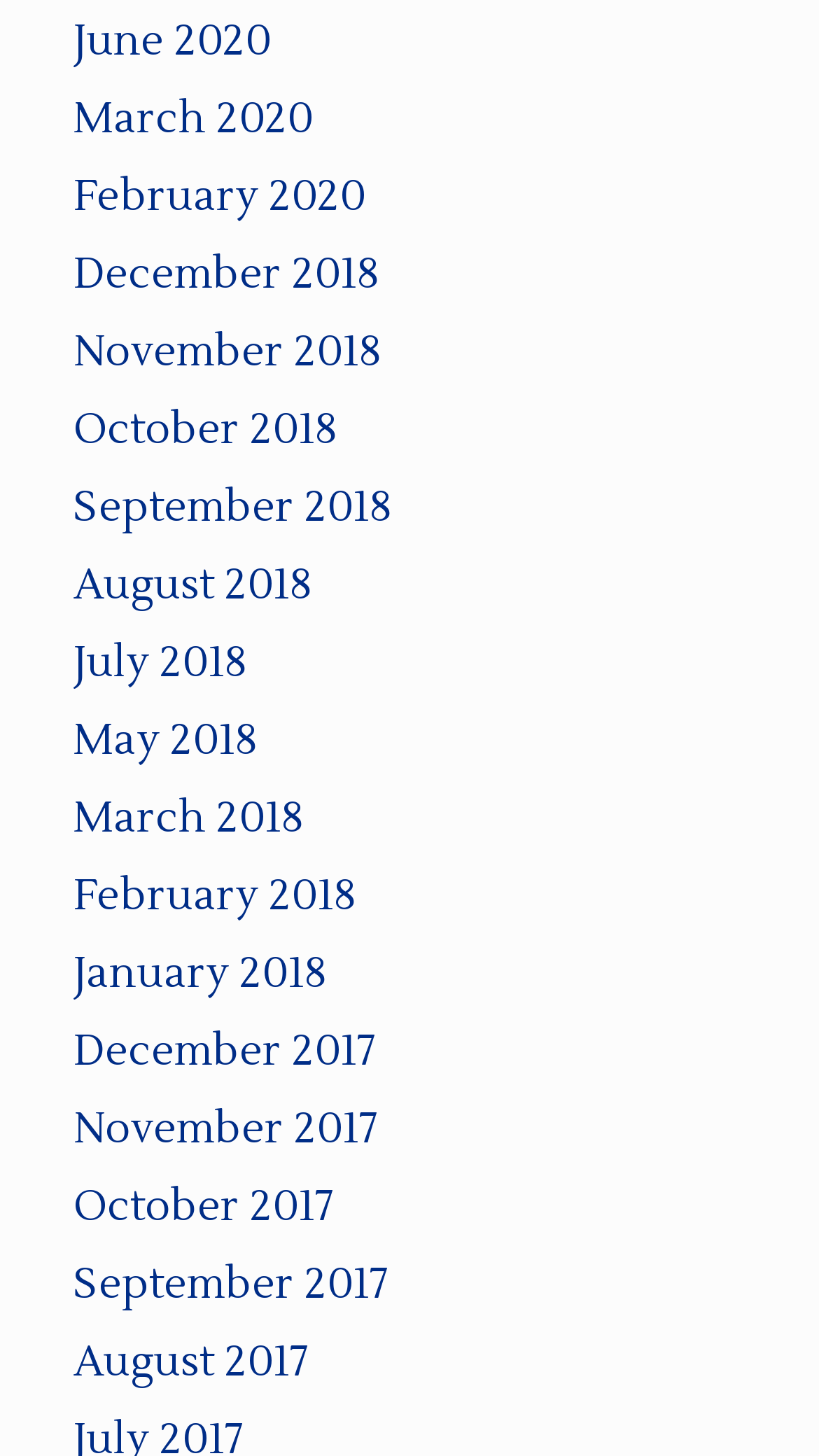Provide a single word or phrase to answer the given question: 
What is the latest month available on this webpage?

June 2020